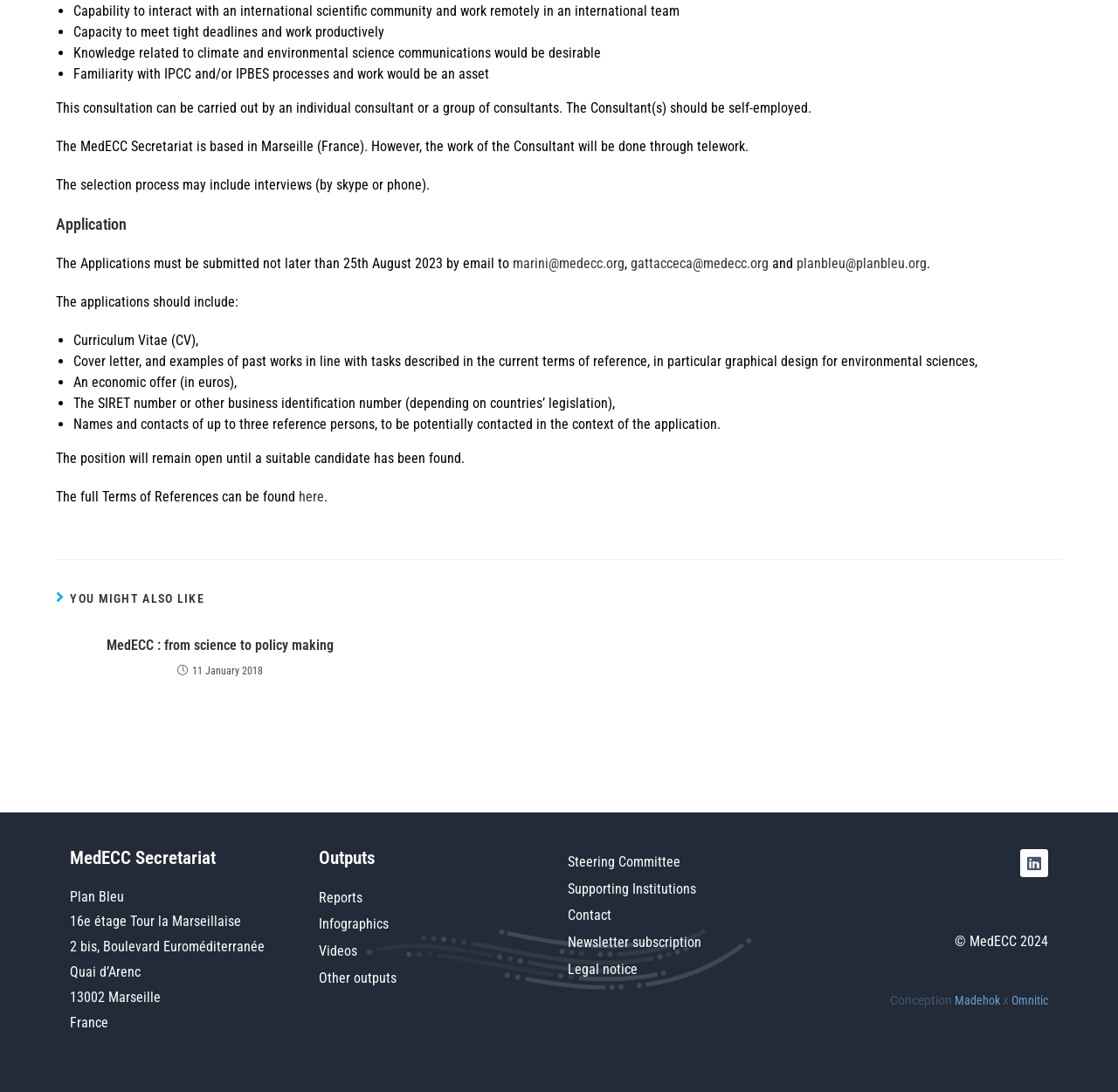Please reply with a single word or brief phrase to the question: 
What is required in the application?

CV, cover letter, examples of past works, economic offer, SIRET number, and reference persons